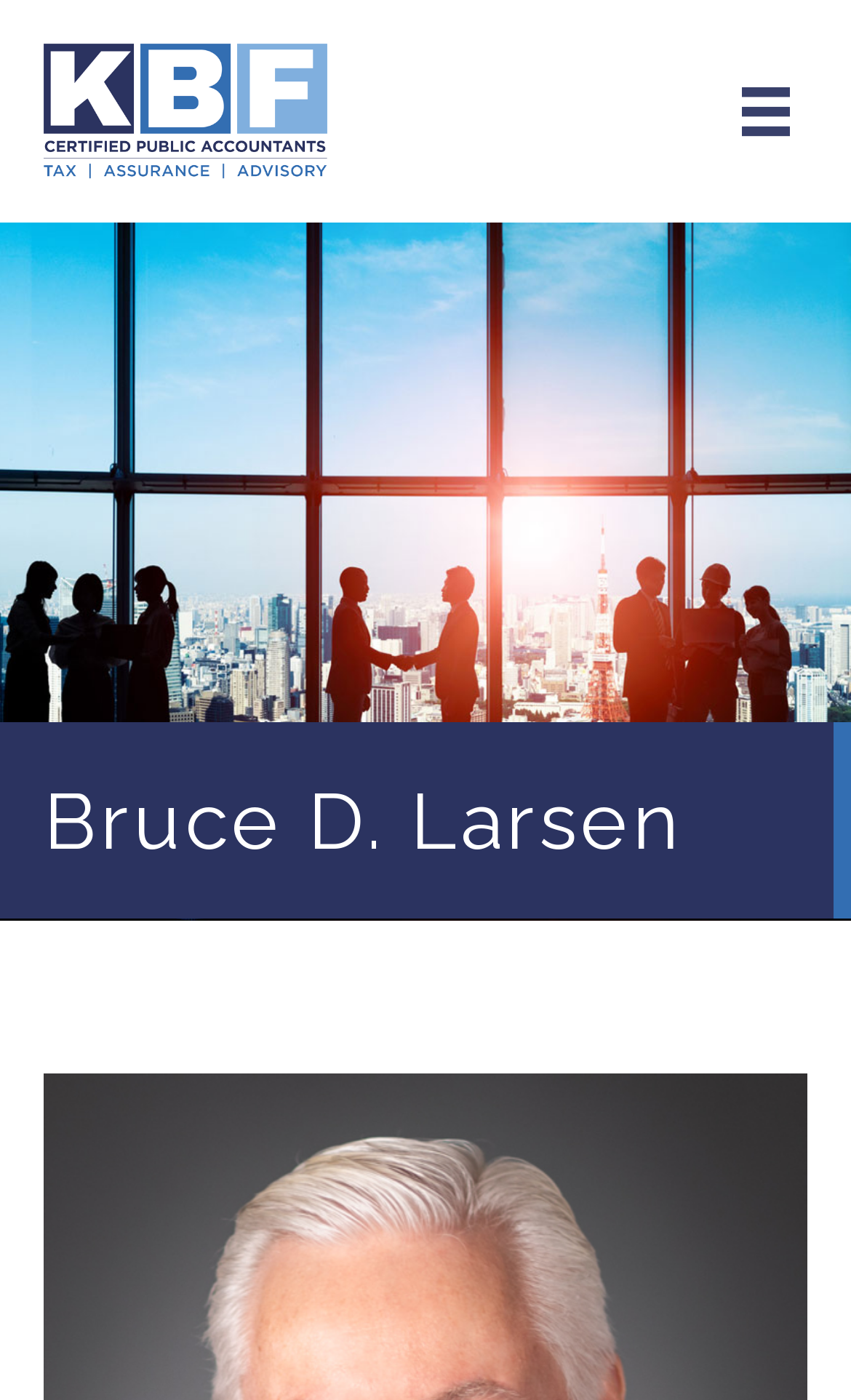Locate the UI element described by aria-label="Menu" and provide its bounding box coordinates. Use the format (top-left x, top-left y, bottom-right x, bottom-right y) with all values as floating point numbers between 0 and 1.

[0.851, 0.049, 0.95, 0.11]